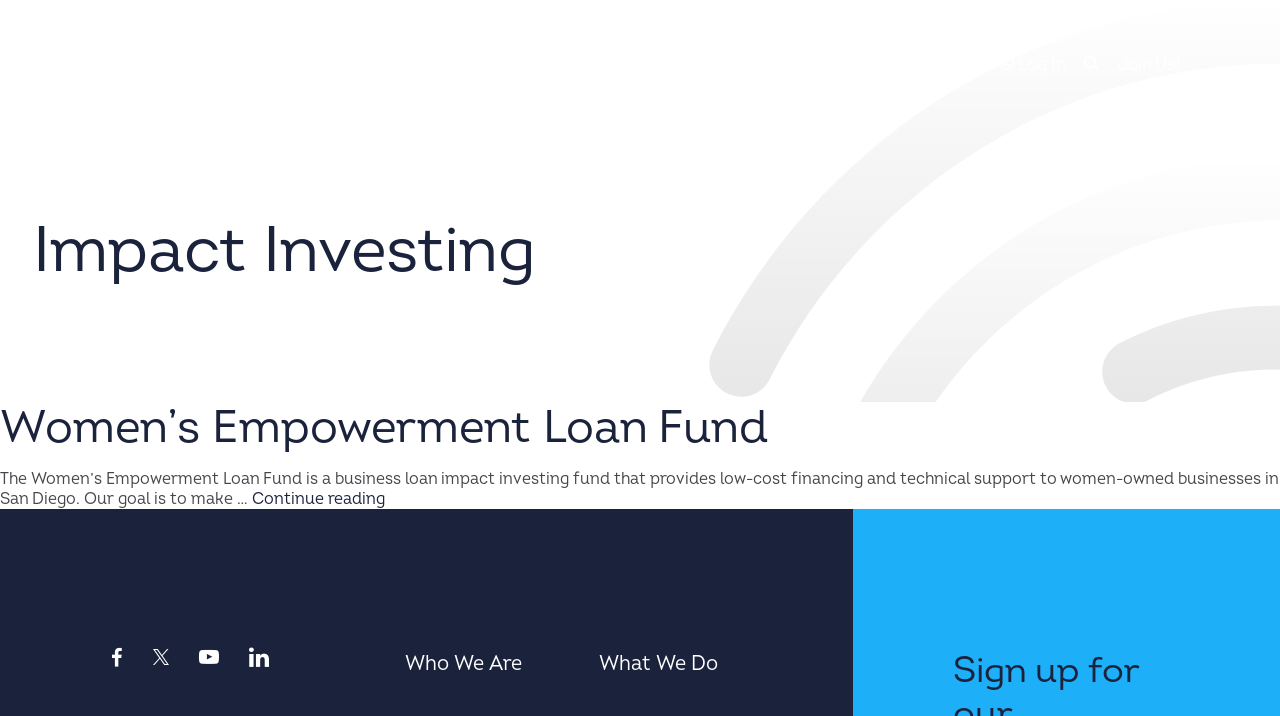What is the goal of the Women’s Empowerment Loan Fund?
Answer the question in as much detail as possible.

The goal of the Women’s Empowerment Loan Fund can be found in the article section of the webpage, where it is described as 'Our goal is to make financing accessible to women-owned businesses in San Diego'.